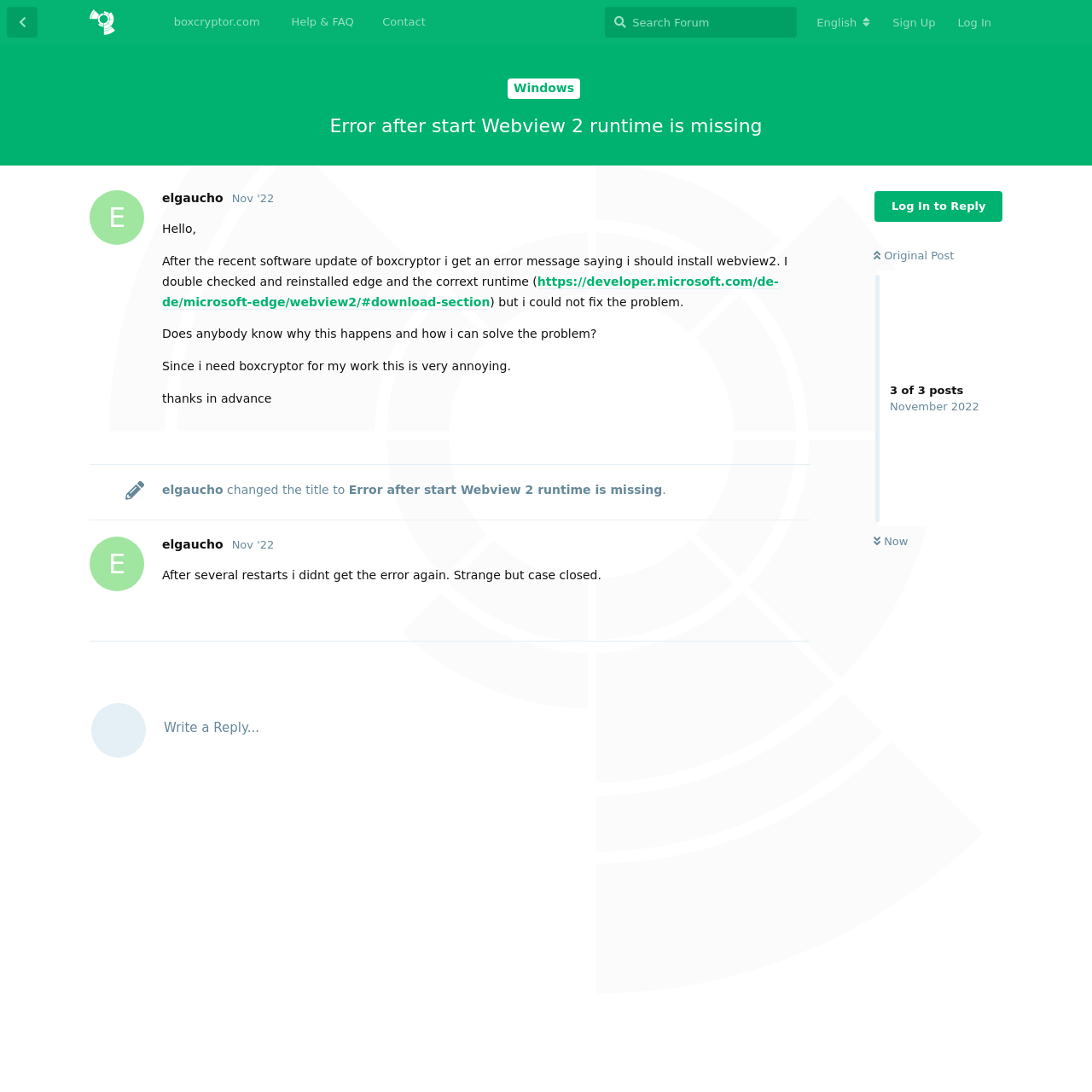Refer to the element description Help & FAQ and identify the corresponding bounding box in the screenshot. Format the coordinates as (top-left x, top-left y, bottom-right x, bottom-right y) with values in the range of 0 to 1.

[0.253, 0.006, 0.338, 0.034]